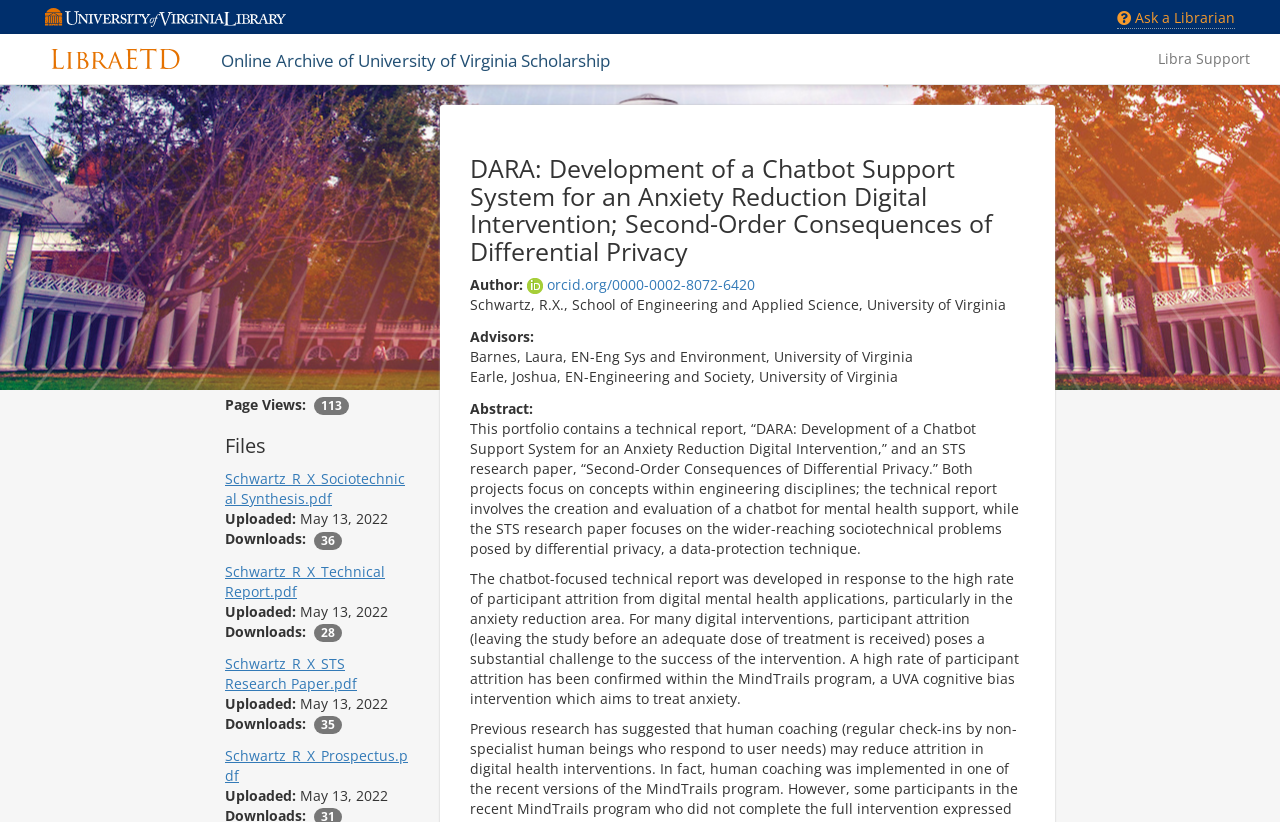Locate the bounding box coordinates of the area to click to fulfill this instruction: "Ask a librarian". The bounding box should be presented as four float numbers between 0 and 1, in the order [left, top, right, bottom].

[0.873, 0.01, 0.965, 0.035]